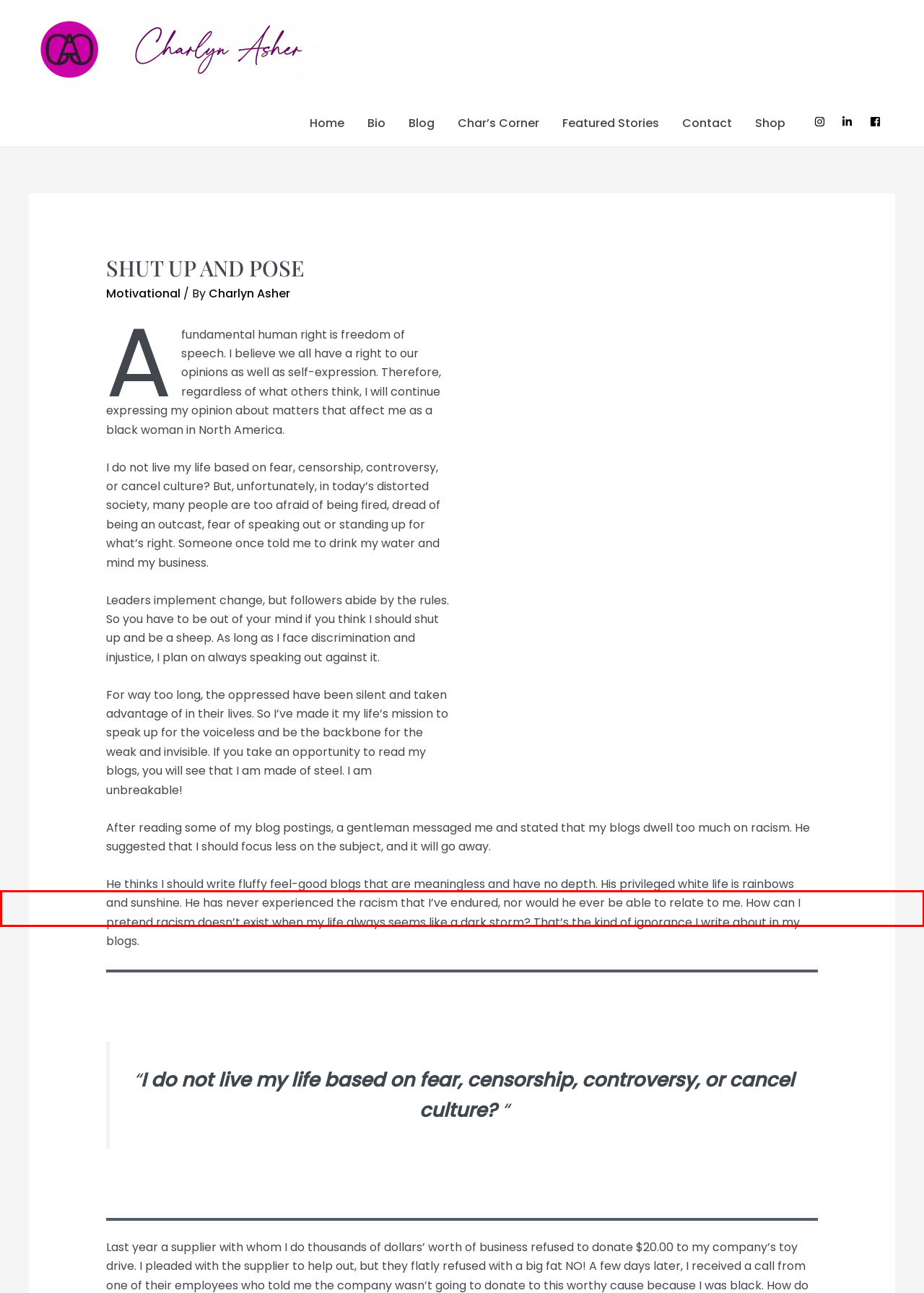Please recognize and transcribe the text located inside the red bounding box in the webpage image.

This page requires cookies to be enabled in your browser settings. Please check this setting and enable cookies (if disabled)